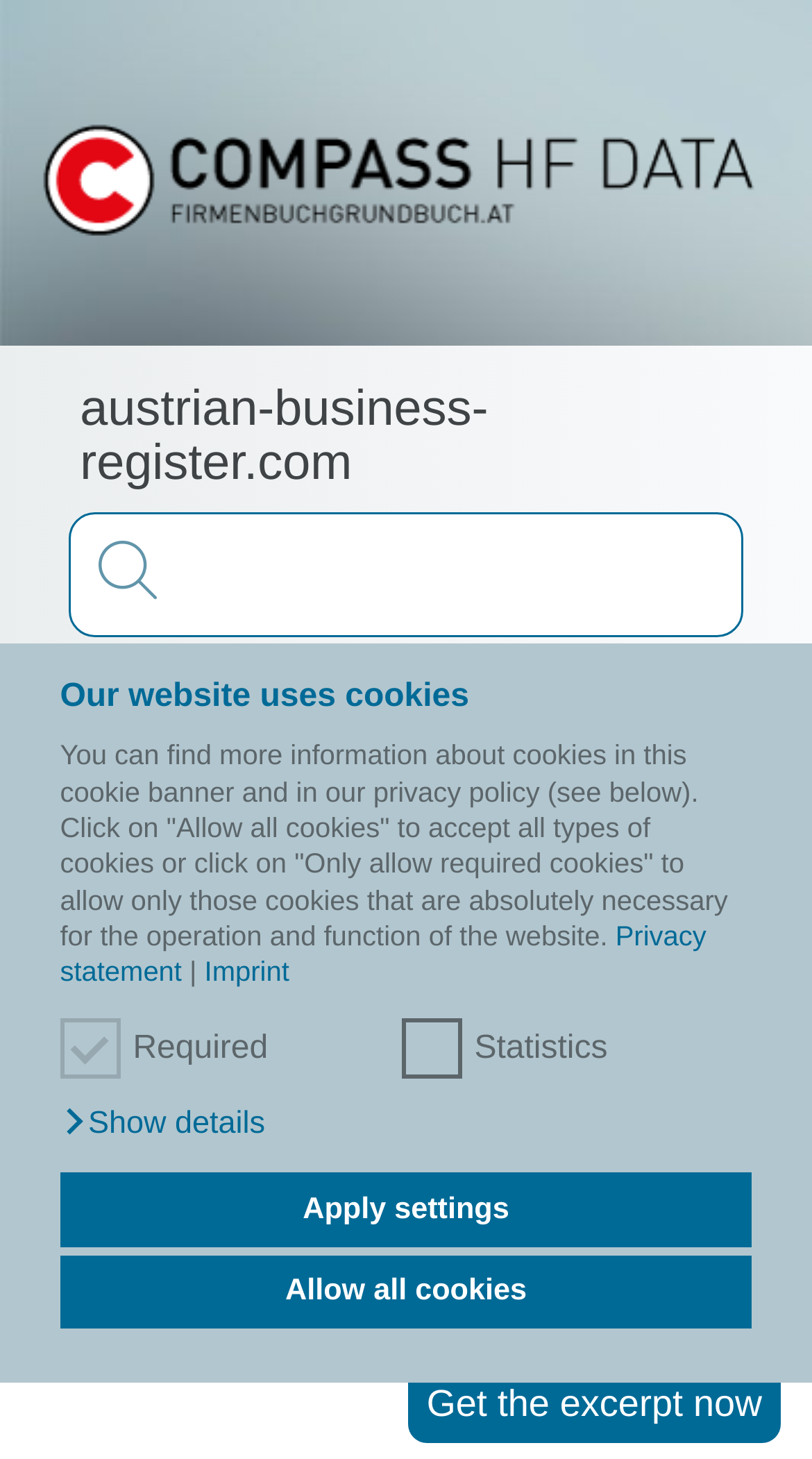What can be obtained from the Austrian business register?
We need a detailed and meticulous answer to the question.

I found the answer by examining the heading elements in the webpage. The element with the text 'Get the official excerpt from the austrian business register of the company Hotel Rokohof GmbH with the commercial register number 106782h.' is a heading element, and it suggests that an excerpt can be obtained from the Austrian business register.